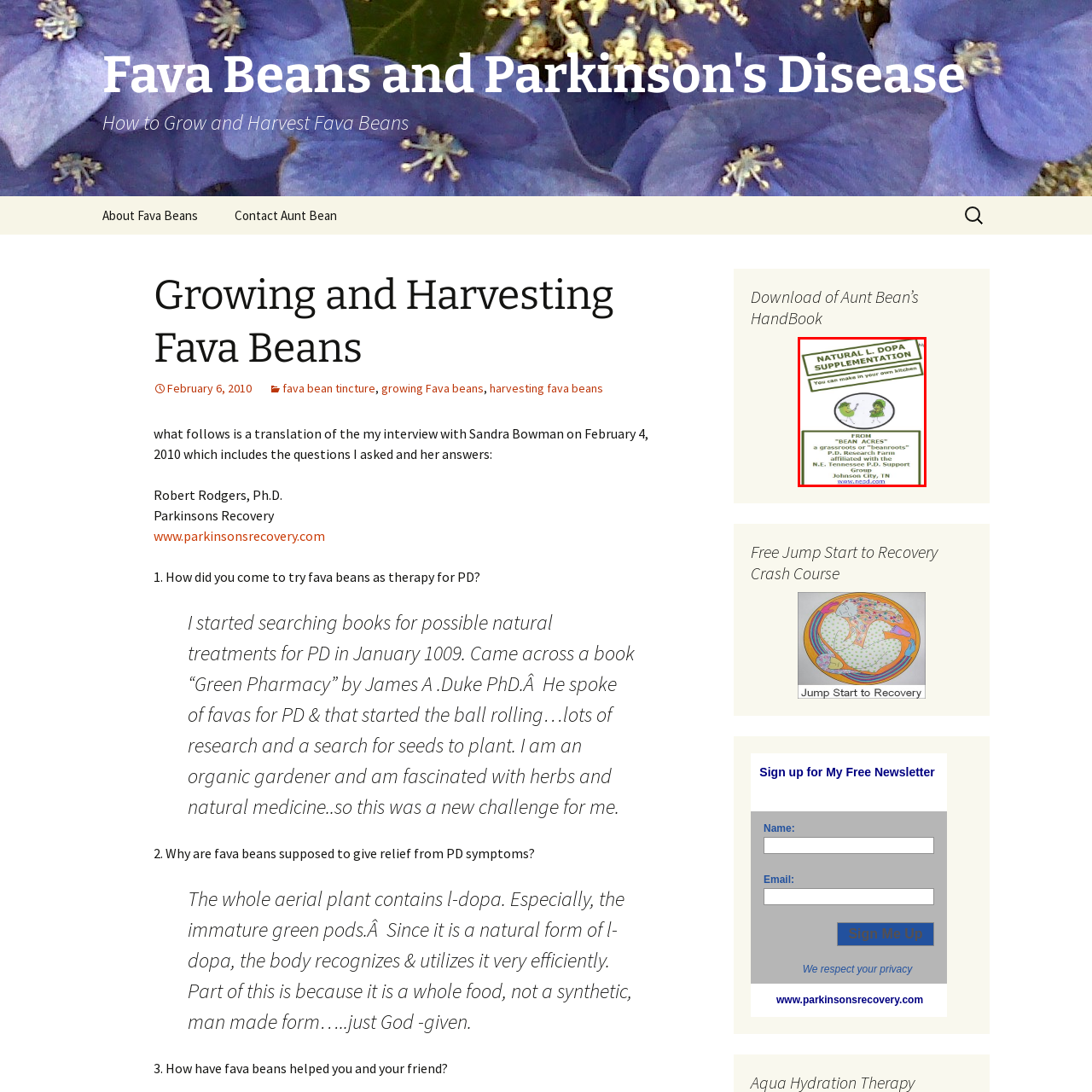What is the source of the information?
Focus on the image highlighted by the red bounding box and deliver a thorough explanation based on what you see.

The source of the information is attributed to 'Bean Acres', described as a grassroots P.D. research farm located in Johnson City, TN, affiliated with the N.E. Tennessee P.D. Support Group, which emphasizes the community-driven approach to researching and sharing knowledge about natural treatments for Parkinson's disease.